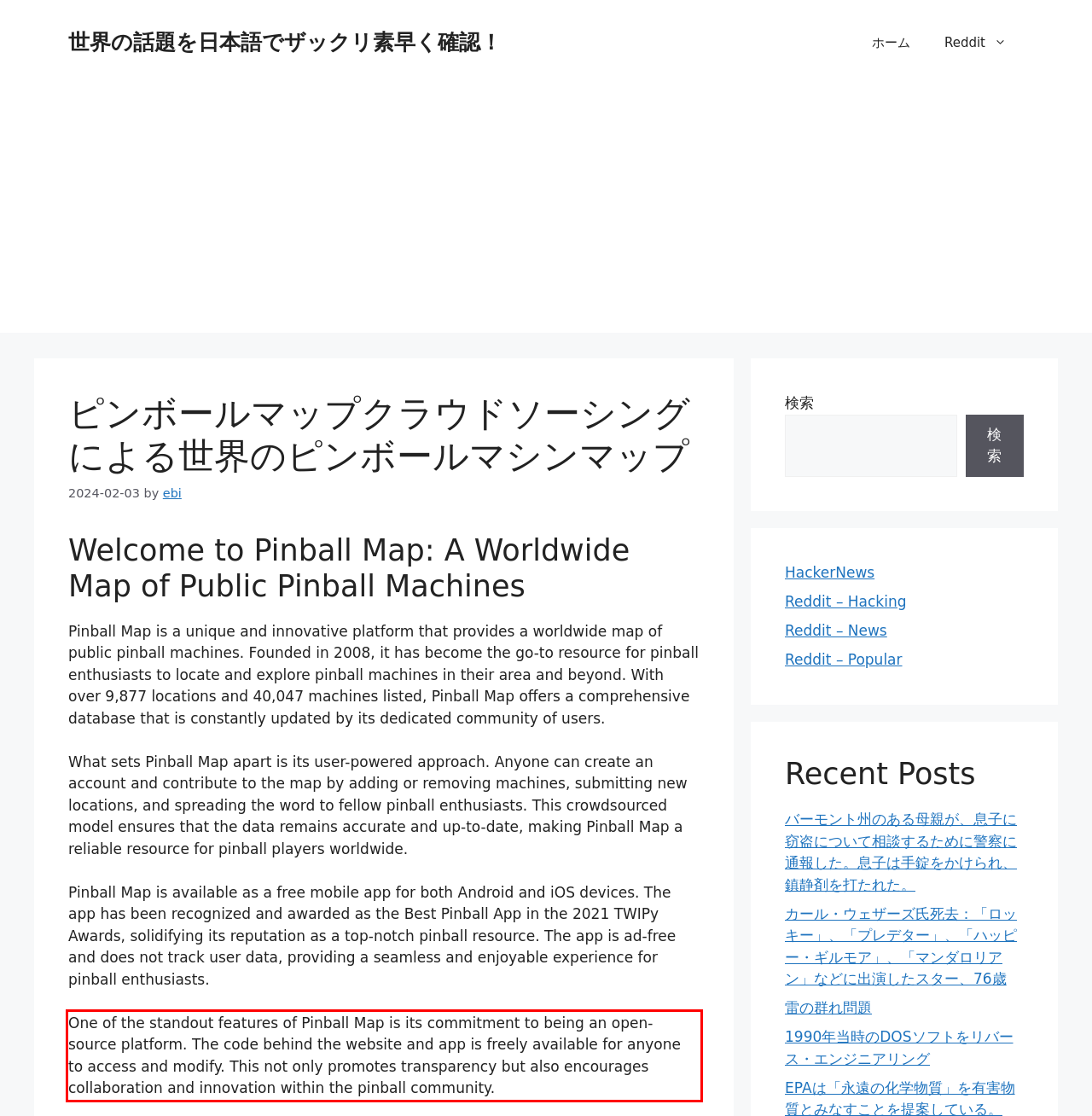Please analyze the provided webpage screenshot and perform OCR to extract the text content from the red rectangle bounding box.

One of the standout features of Pinball Map is its commitment to being an open-source platform. The code behind the website and app is freely available for anyone to access and modify. This not only promotes transparency but also encourages collaboration and innovation within the pinball community.